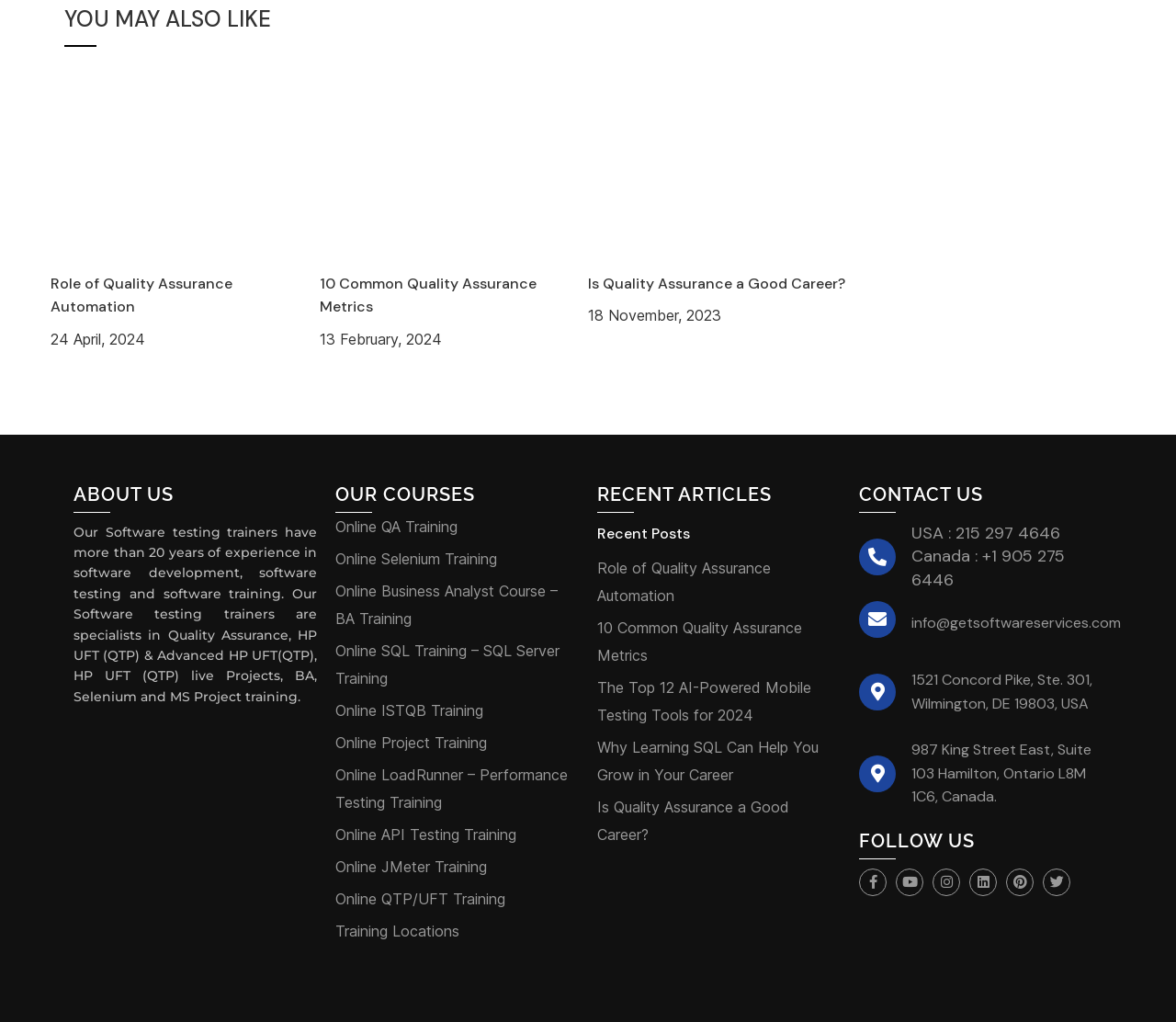Reply to the question with a brief word or phrase: How many locations are listed for contacting the website?

Two